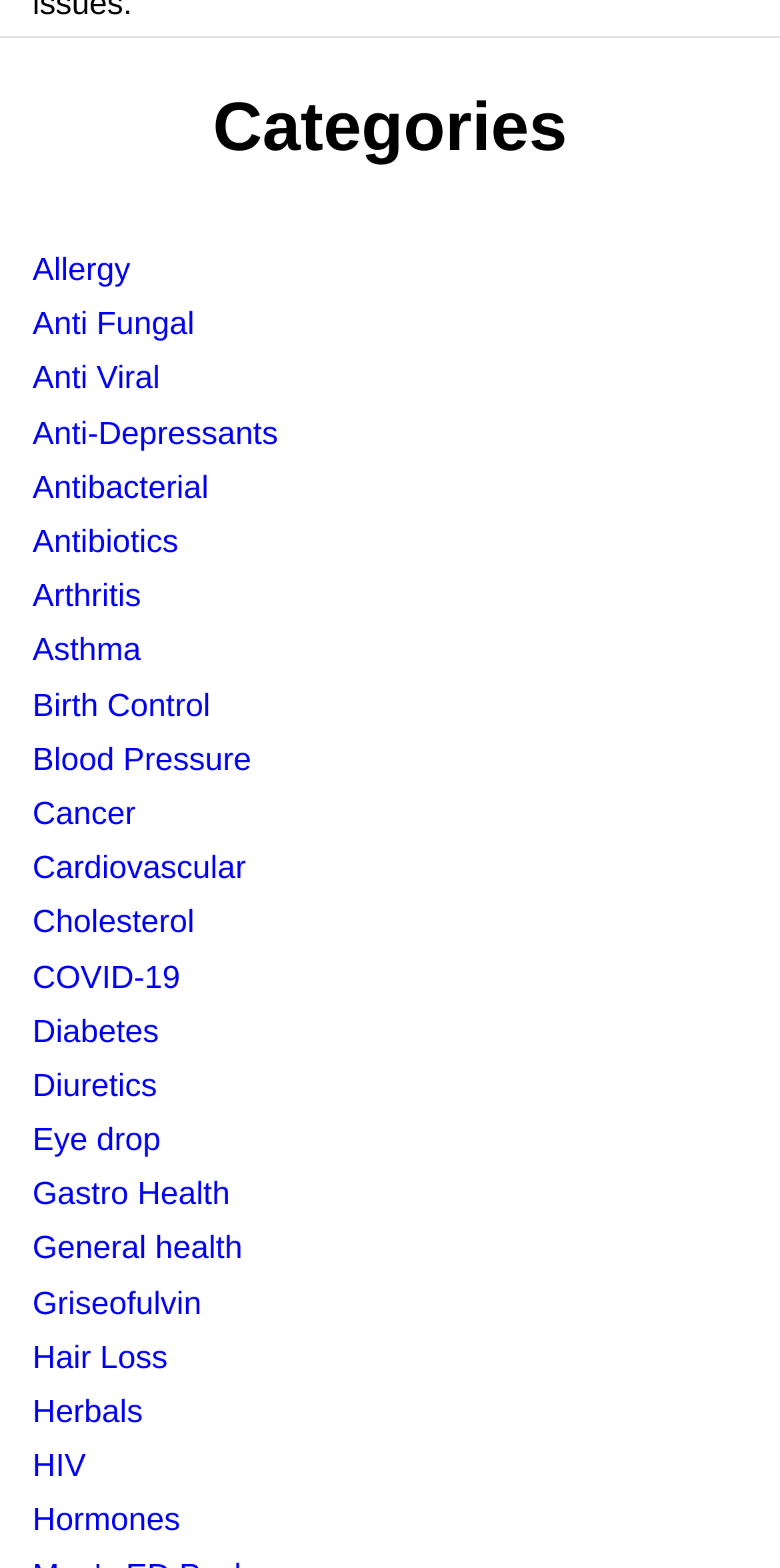Give a short answer to this question using one word or a phrase:
How many categories start with the letter 'A'?

5